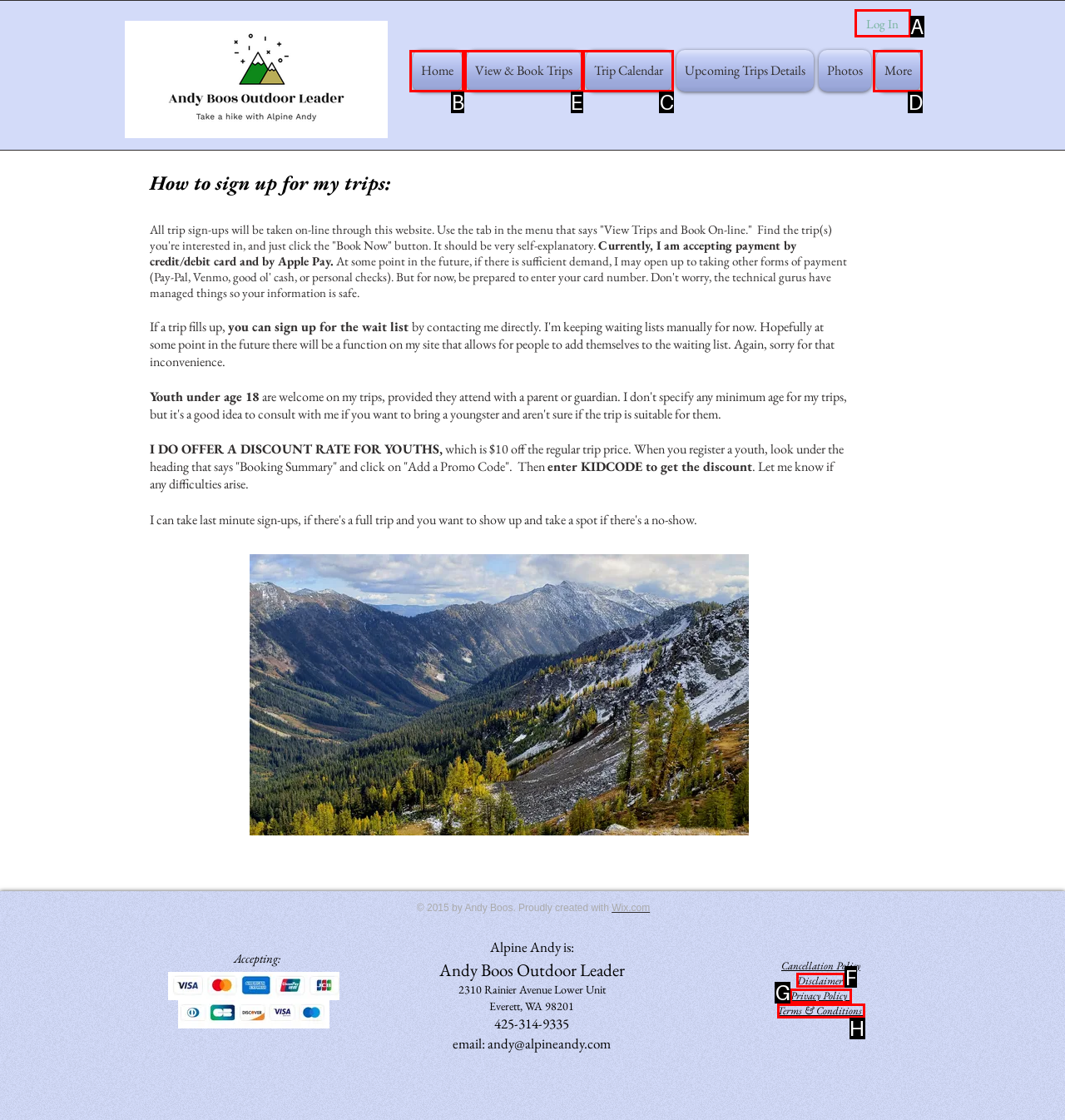Identify the correct choice to execute this task: Book a trip
Respond with the letter corresponding to the right option from the available choices.

E